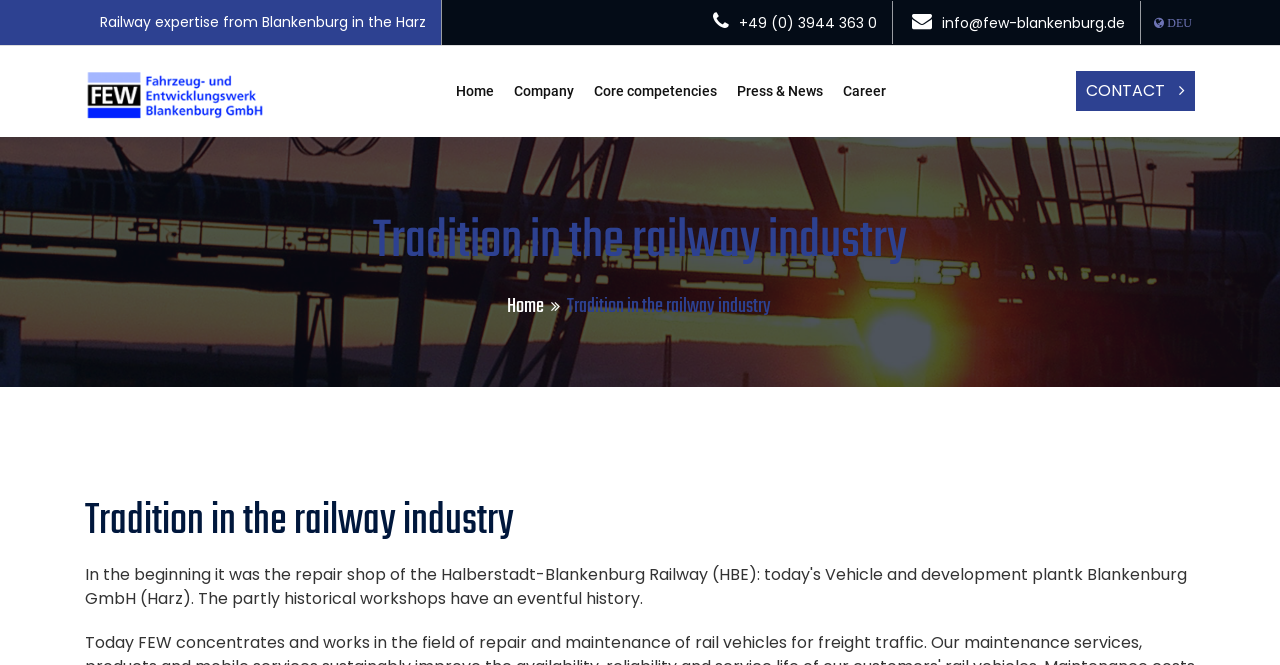Determine the bounding box coordinates of the element's region needed to click to follow the instruction: "Click the contact link". Provide these coordinates as four float numbers between 0 and 1, formatted as [left, top, right, bottom].

[0.841, 0.107, 0.934, 0.167]